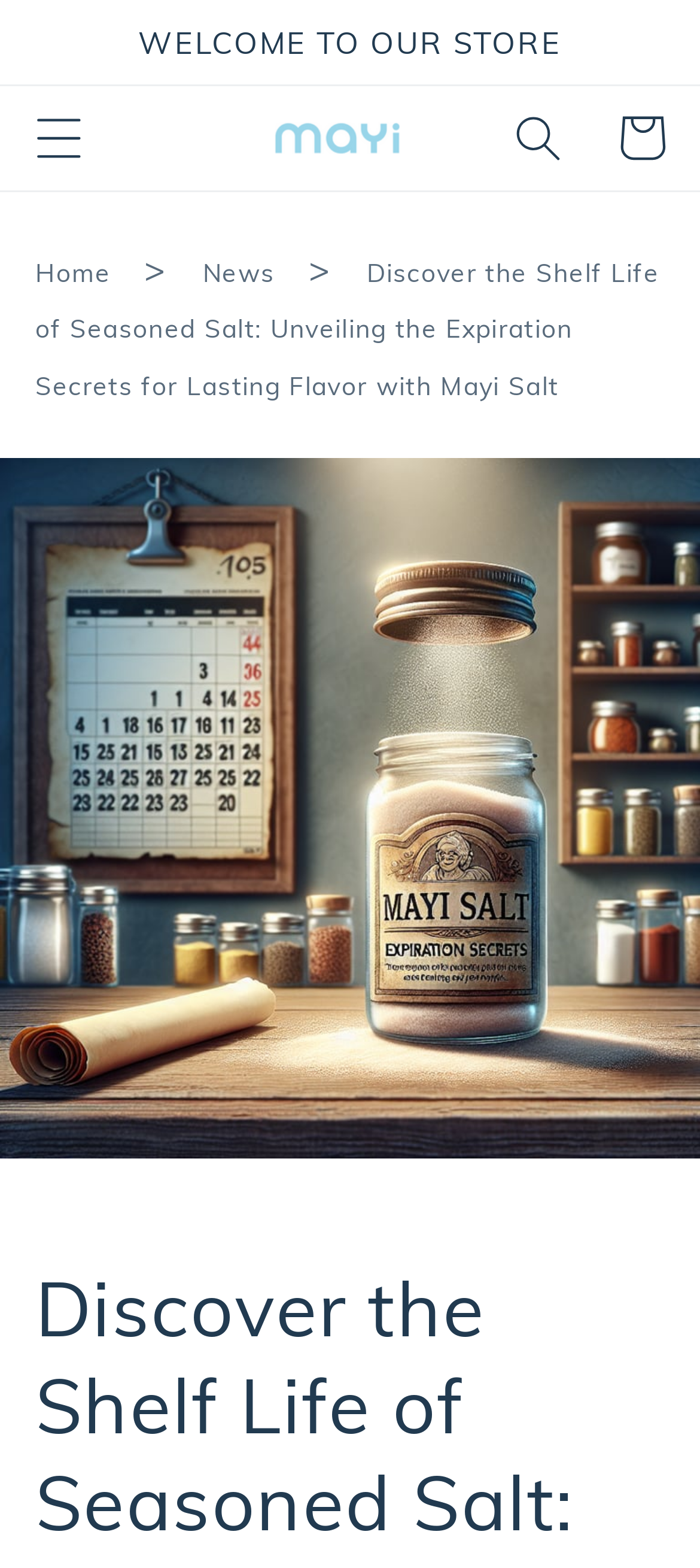Please determine the heading text of this webpage.

Discover the Shelf Life of Seasoned Salt: Unveiling the Expiration Secrets for Lasting Flavor with Mayi Salt